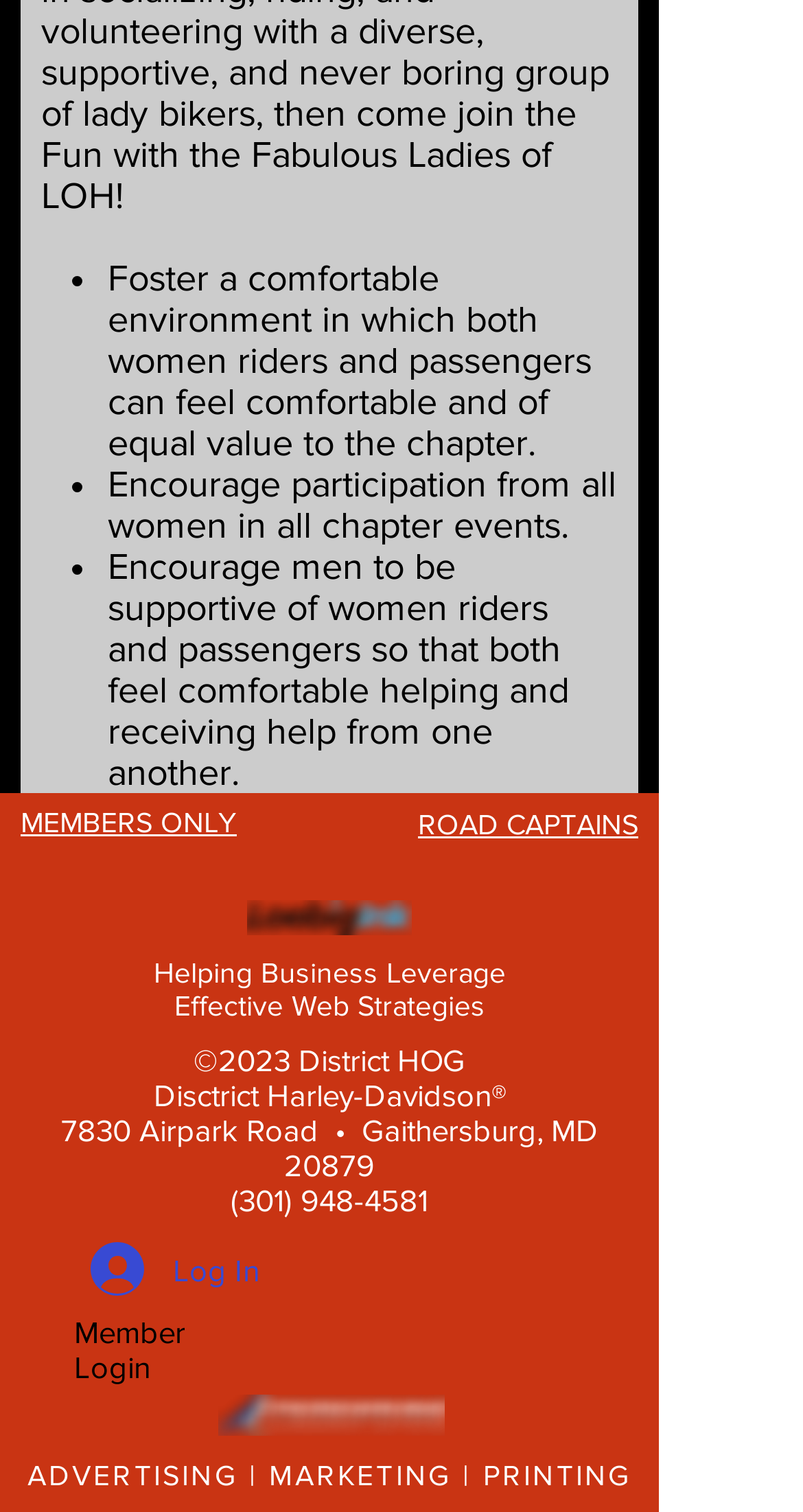Answer the question with a single word or phrase: 
What is the name of the company that helps businesses leverage effective web strategies?

Loebig Ink